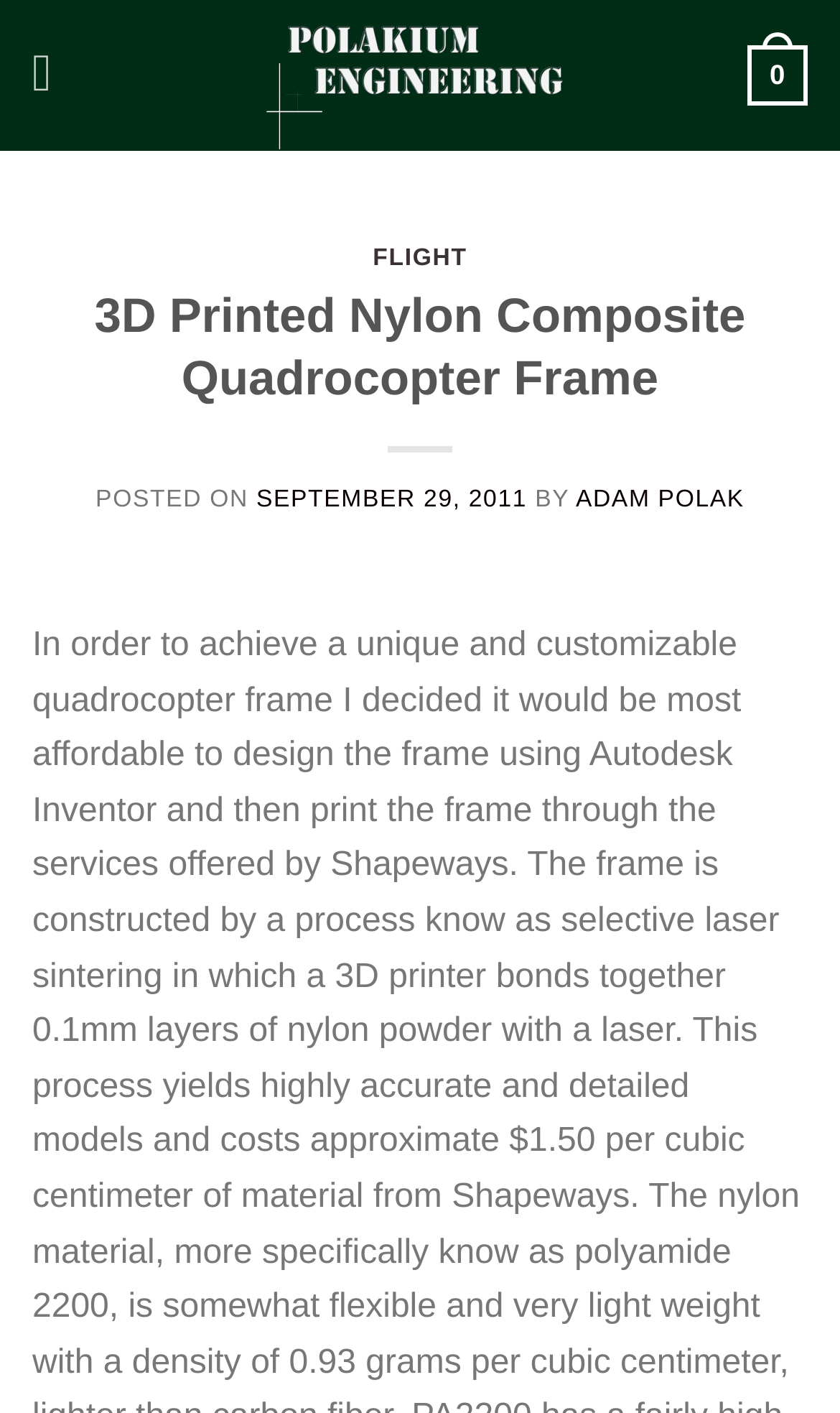What is the name of the company?
By examining the image, provide a one-word or phrase answer.

Polakium Engineering